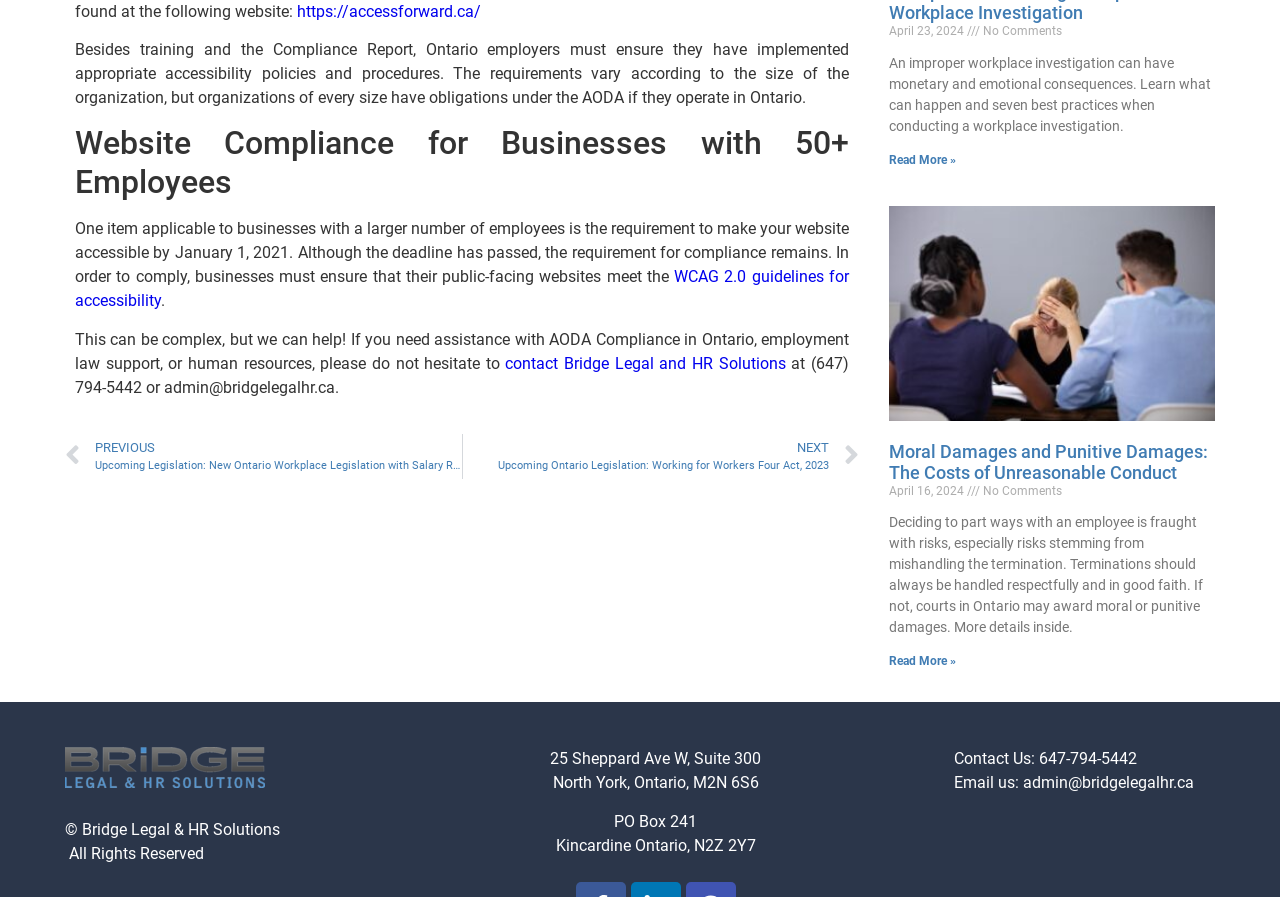Please indicate the bounding box coordinates of the element's region to be clicked to achieve the instruction: "Email admin@bridgelegalhr.ca". Provide the coordinates as four float numbers between 0 and 1, i.e., [left, top, right, bottom].

[0.745, 0.862, 0.933, 0.883]